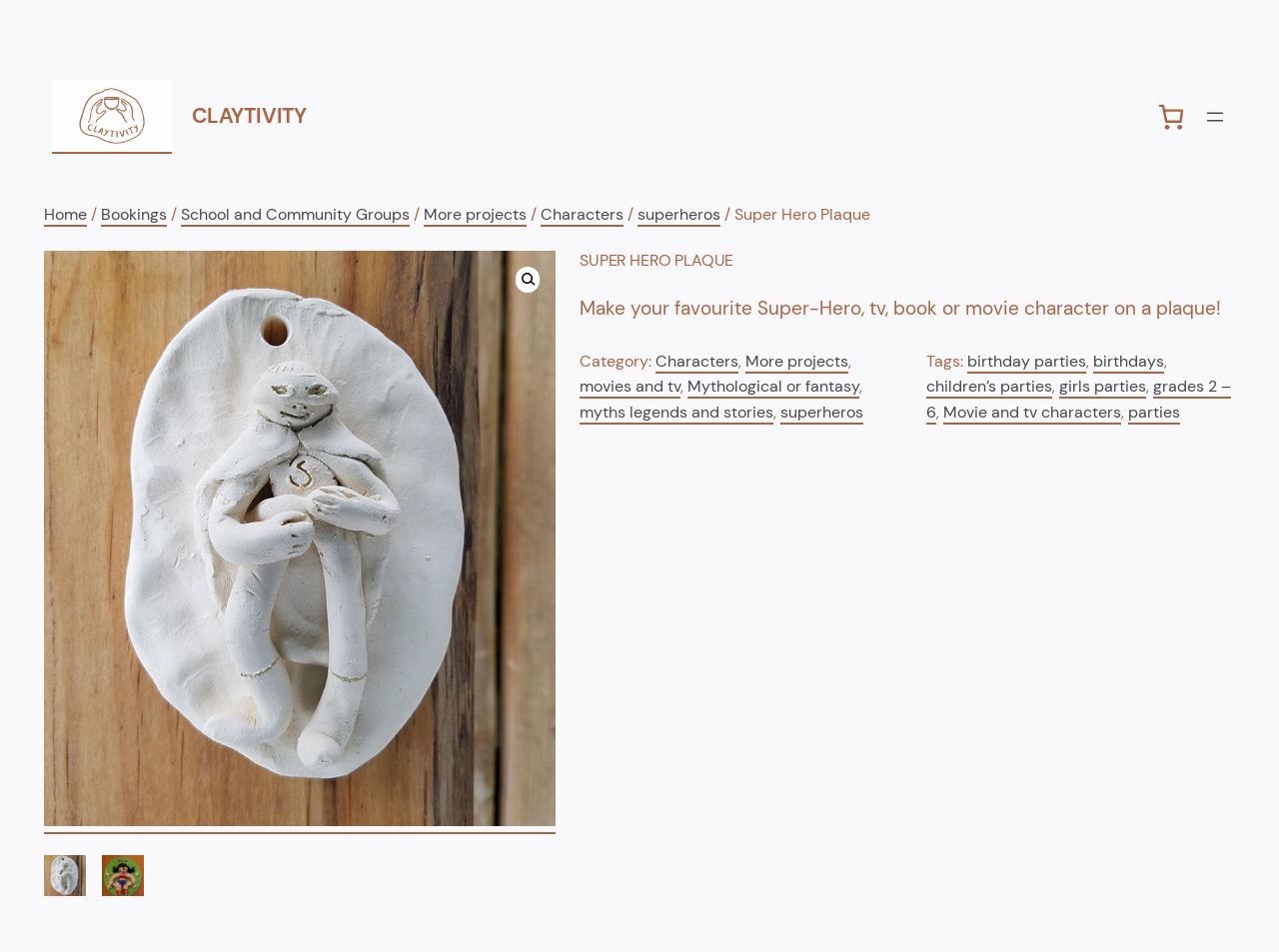How many navigation links are there?
Using the information from the image, answer the question thoroughly.

I counted the links in the navigation section, which are 'Home', 'Bookings', 'School and Community Groups', 'More projects', 'Characters', 'superheros', and found that there are 7 navigation links.